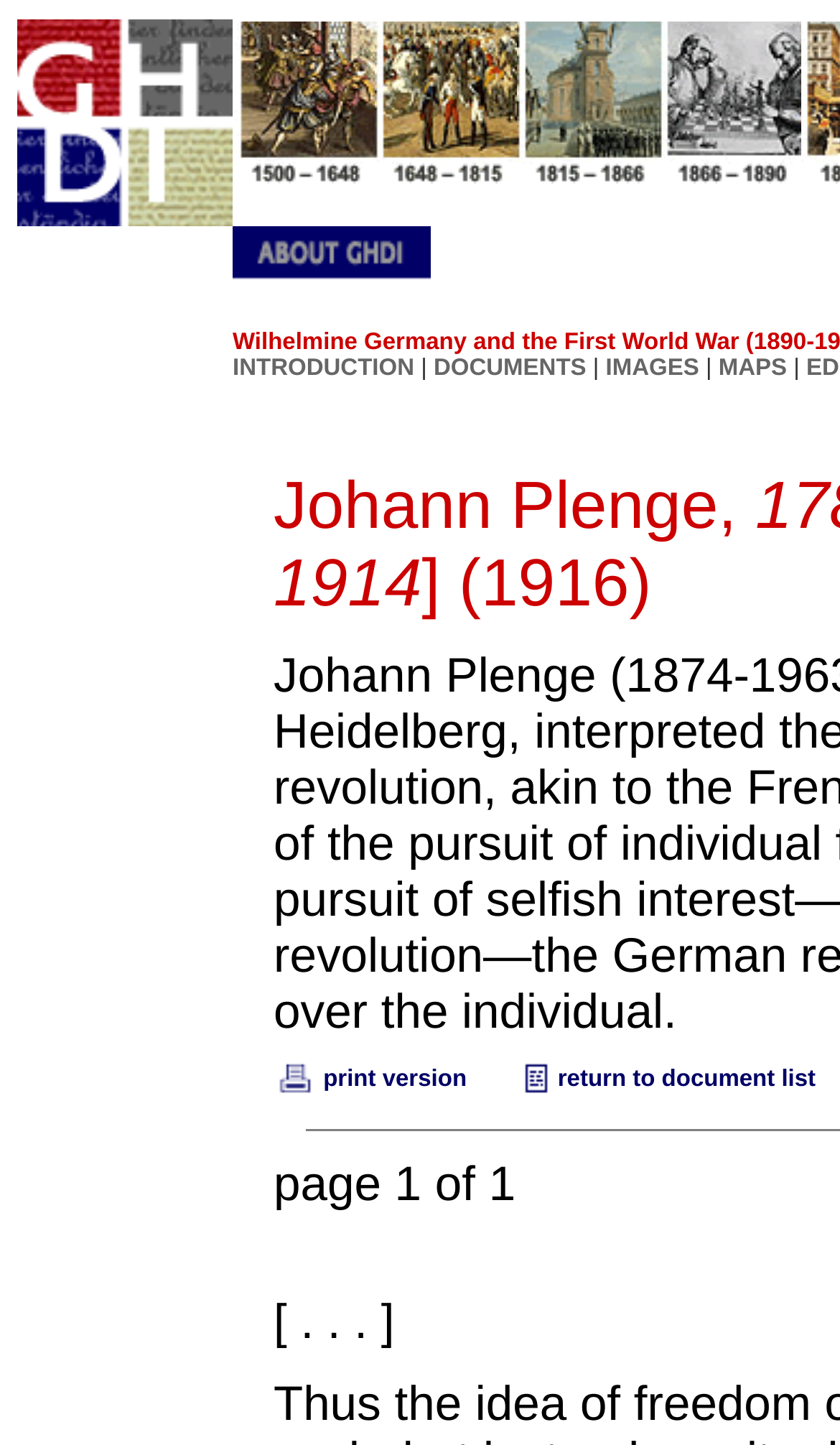How many table cells are in the first row?
Based on the image, provide your answer in one word or phrase.

6